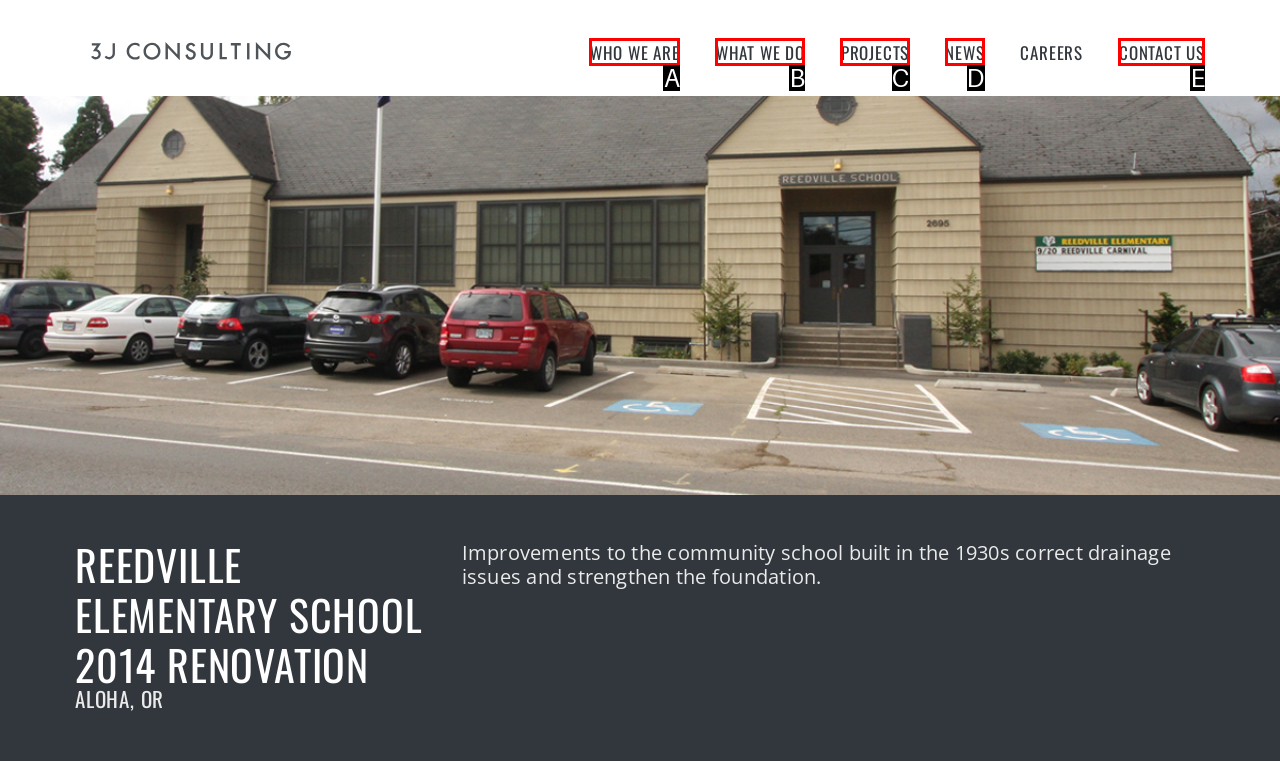Pick the HTML element that corresponds to the description: Who We Are
Answer with the letter of the correct option from the given choices directly.

A